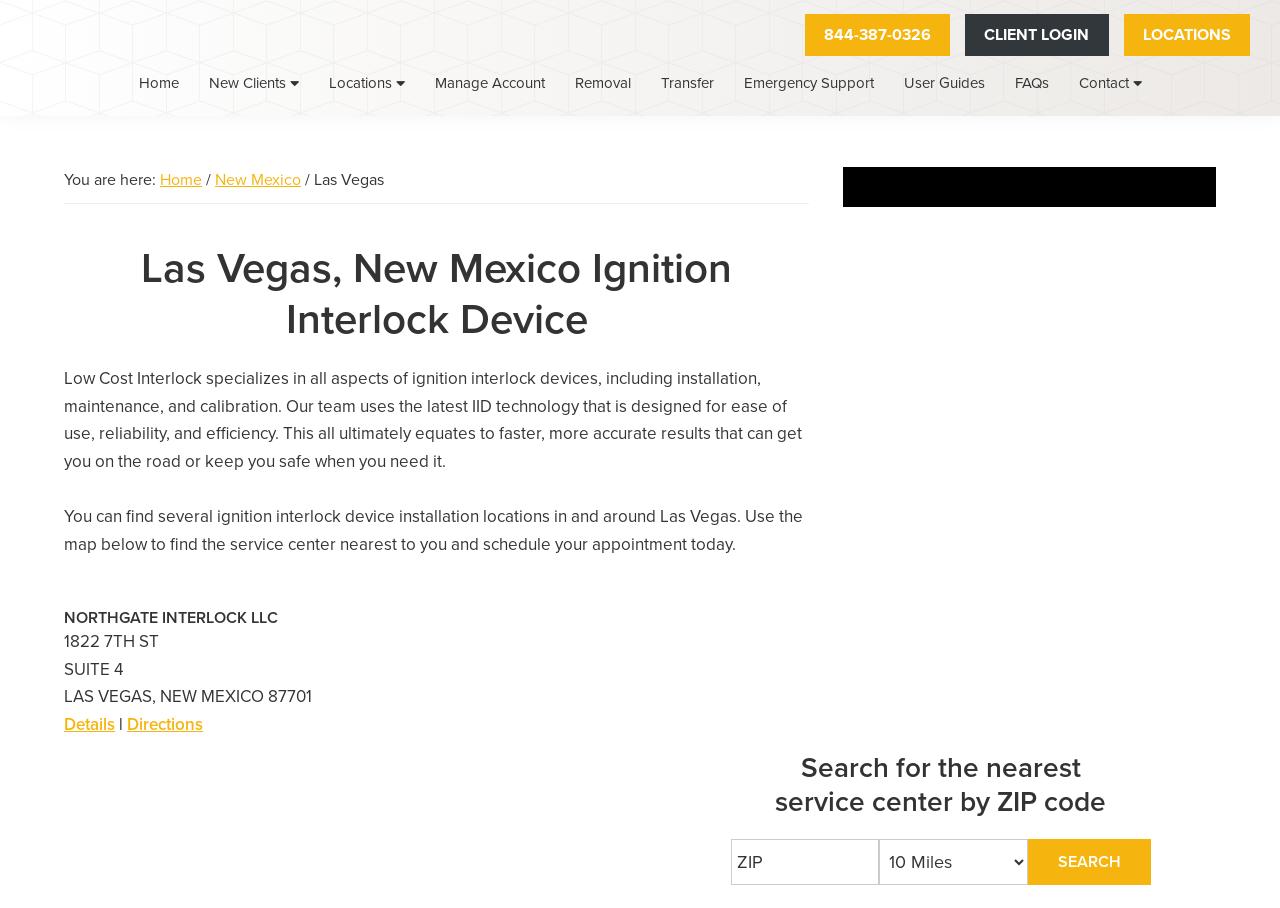Pinpoint the bounding box coordinates of the clickable element needed to complete the instruction: "Call the phone number". The coordinates should be provided as four float numbers between 0 and 1: [left, top, right, bottom].

[0.629, 0.016, 0.742, 0.061]